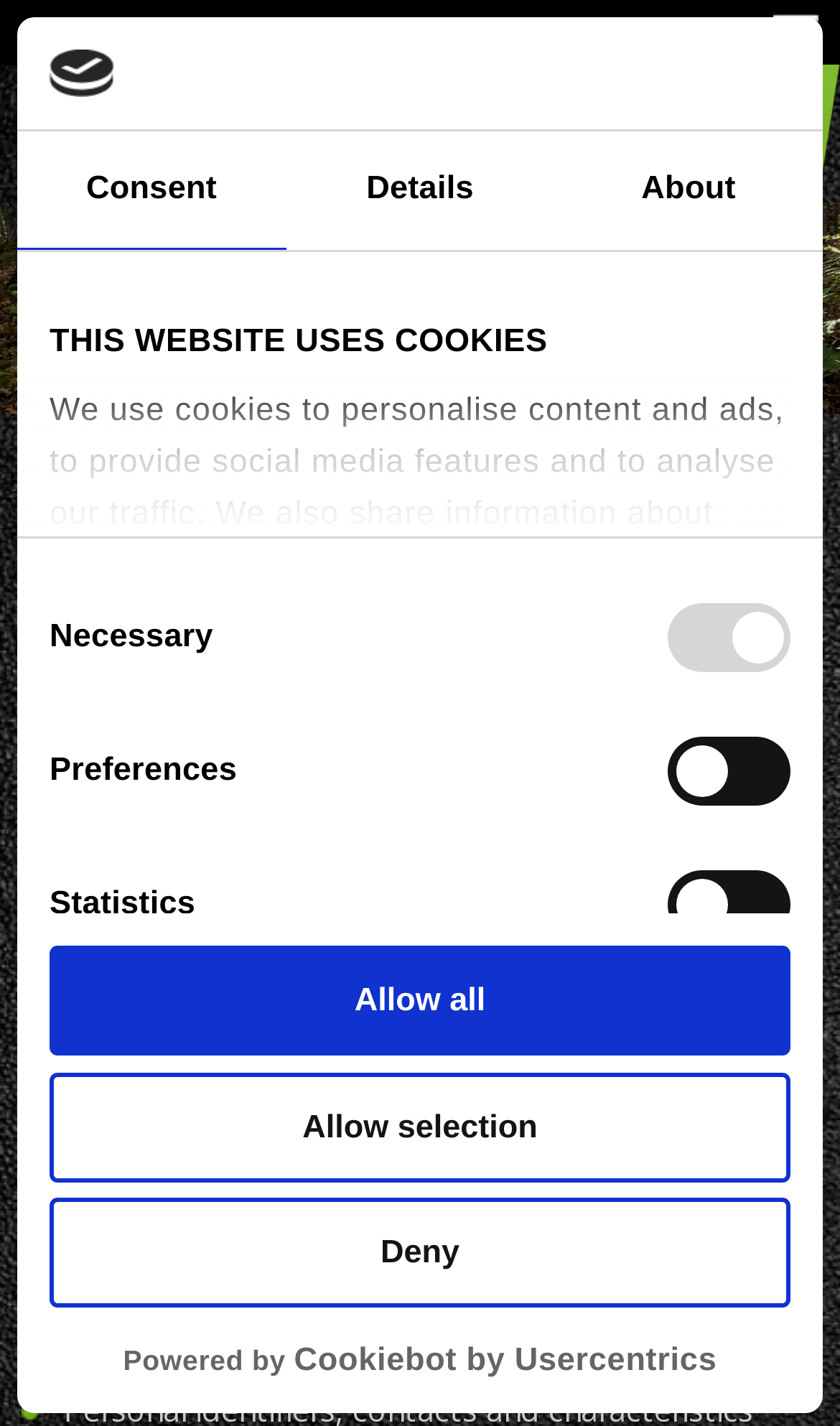What is the email address of Setchfield Cycles?
Provide an in-depth and detailed explanation in response to the question.

I found the answer by looking at the 'OUR CONTACT DETAILS' section, where it says 'E-mail: contact@setchfieldcycles.co.uk'.